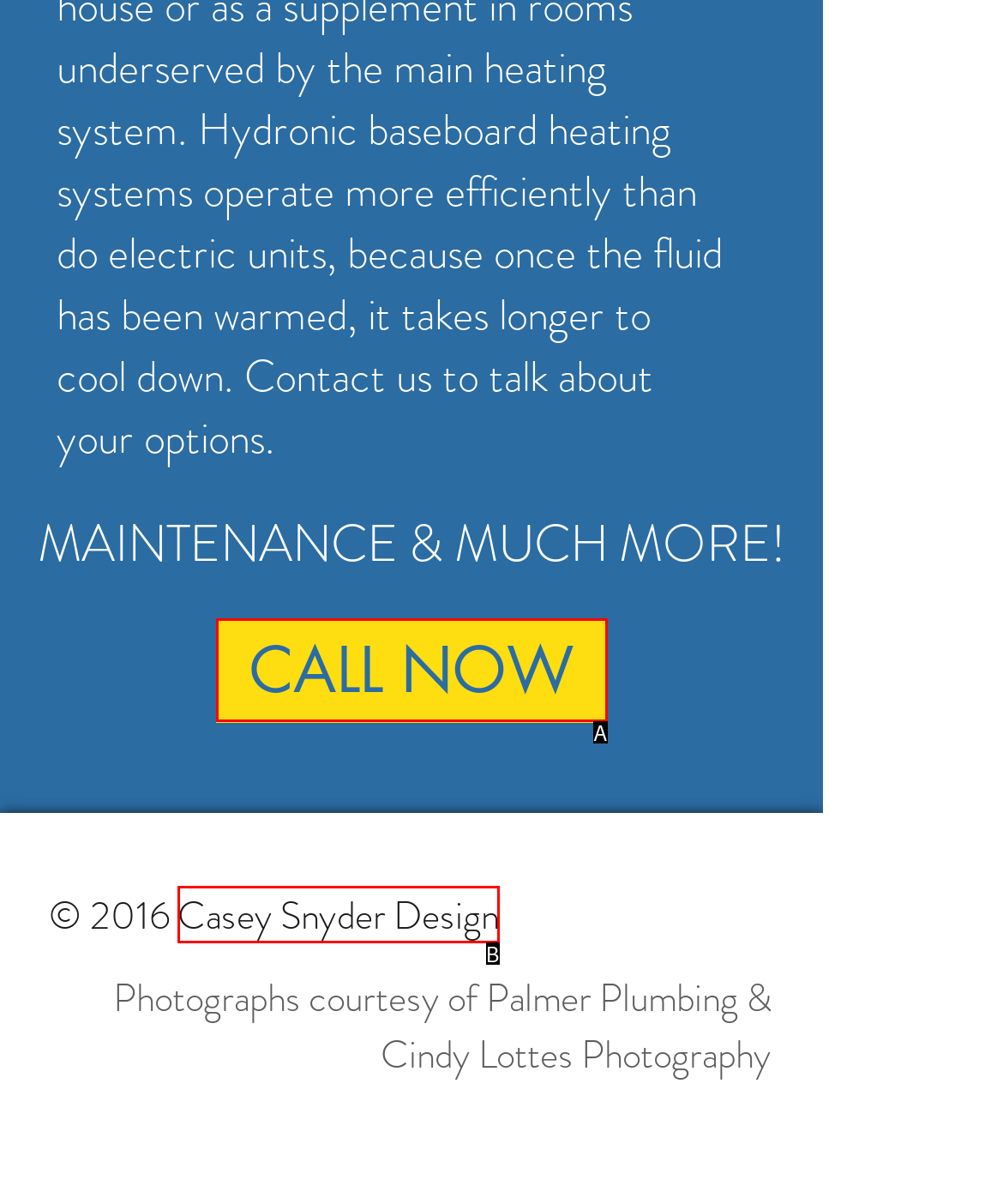Look at the description: CALL NOW
Determine the letter of the matching UI element from the given choices.

A